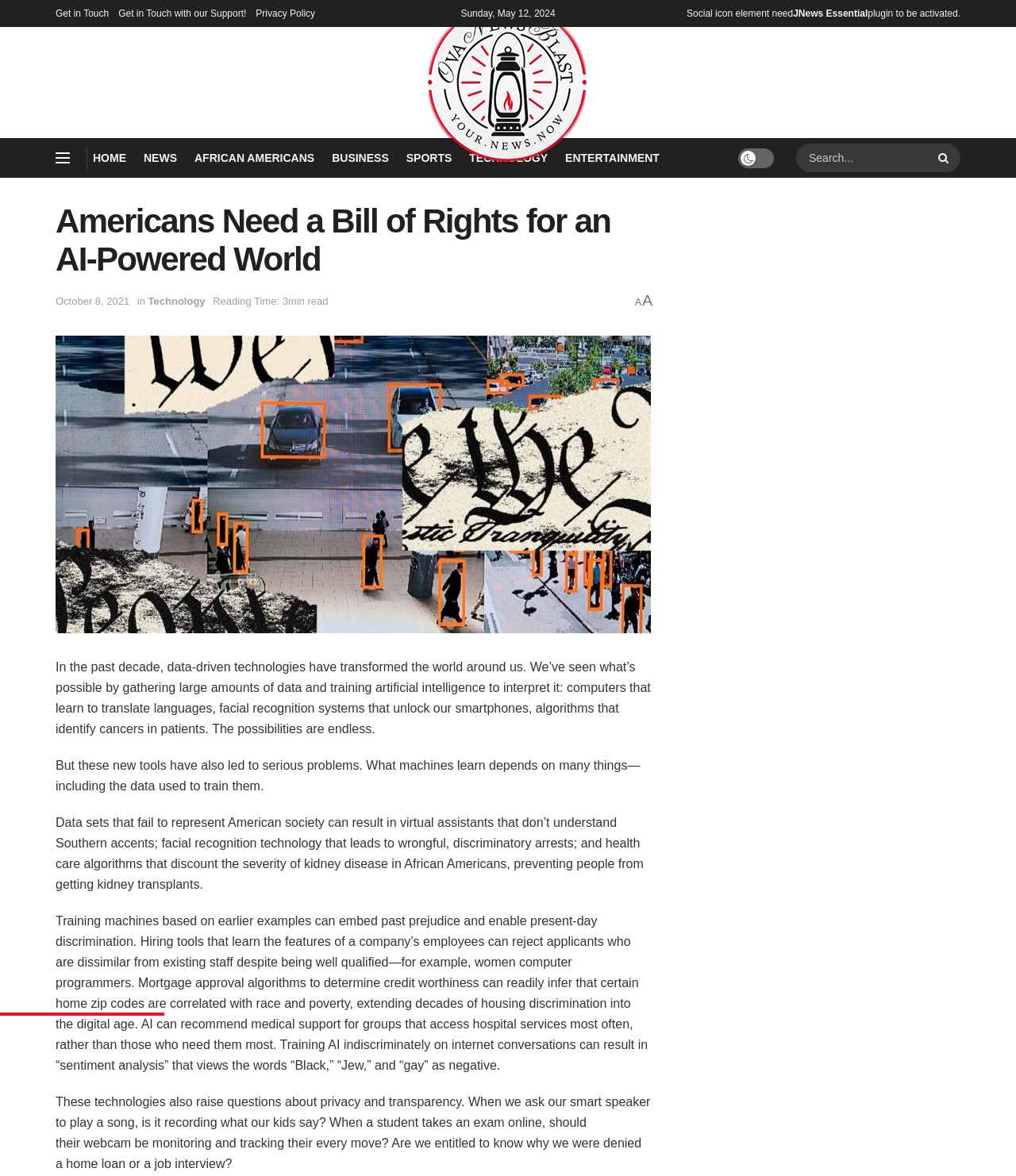Identify the bounding box coordinates of the element that should be clicked to fulfill this task: "View the technology news". The coordinates should be provided as four float numbers between 0 and 1, i.e., [left, top, right, bottom].

[0.462, 0.125, 0.539, 0.144]